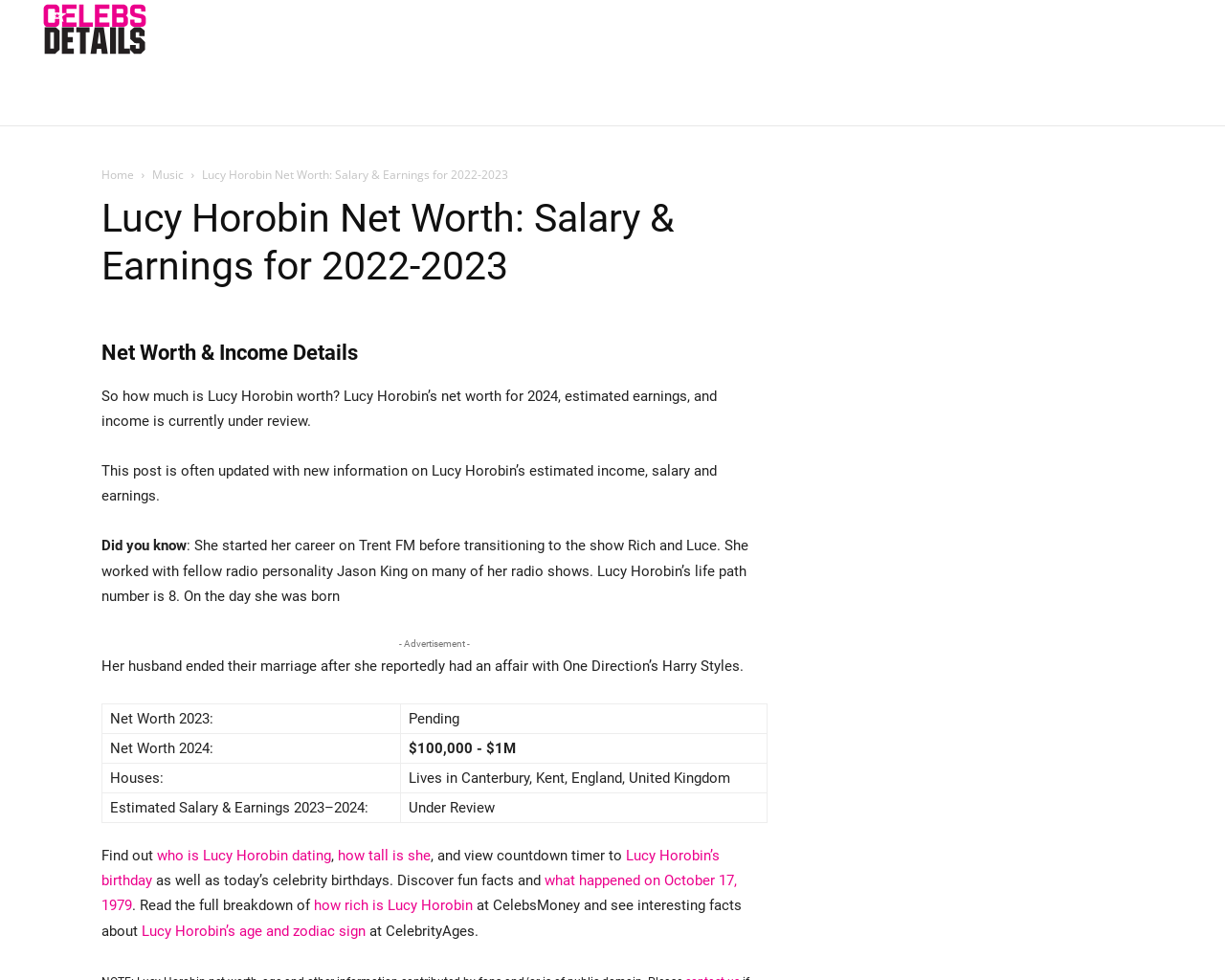What is Lucy Horobin's net worth for 2024?
Based on the visual, give a brief answer using one word or a short phrase.

$100,000 - $1M